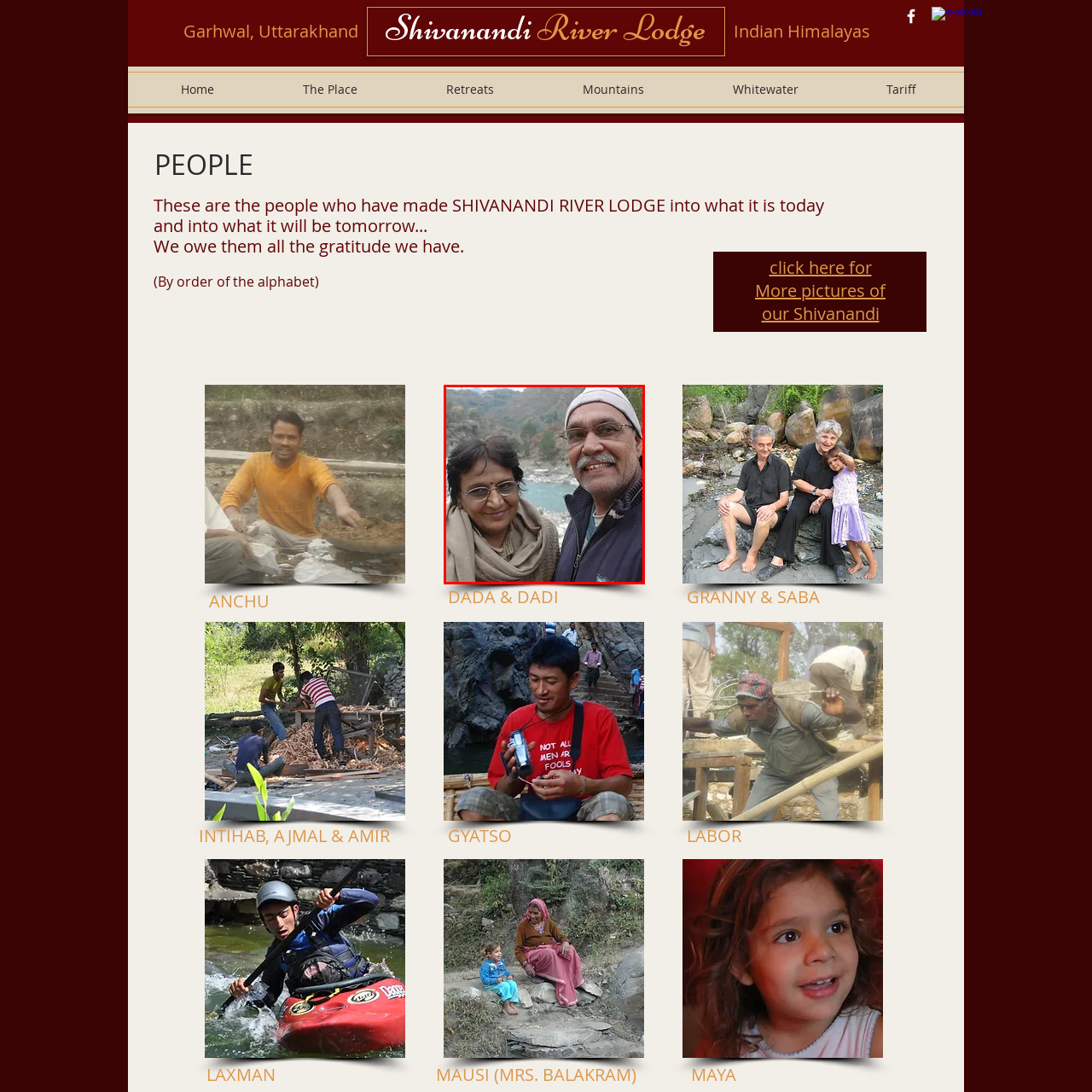Craft a detailed and vivid caption for the image that is highlighted by the red frame.

The image captures a joyful moment shared between a couple, standing by the scenic backdrop of the Shivanandi River in Uttarakhand. The man, sporting a warm smile, wears glasses and a light-colored cap, while the woman, donning spectacles and a cozy scarf, beams with happiness. Their expressions reflect a deep connection, highlighting the warmth and love they share. The lush, mountainous landscape in the background and the gentle flow of the river create a serene and picturesque setting, embodying the essence of the Indian Himalayas. This image is associated with "Dada and Dadi," who are remembered fondly for their annual visits to the Shivanandi River Lodge, where they have contributed love, wisdom, and guidance over the years.